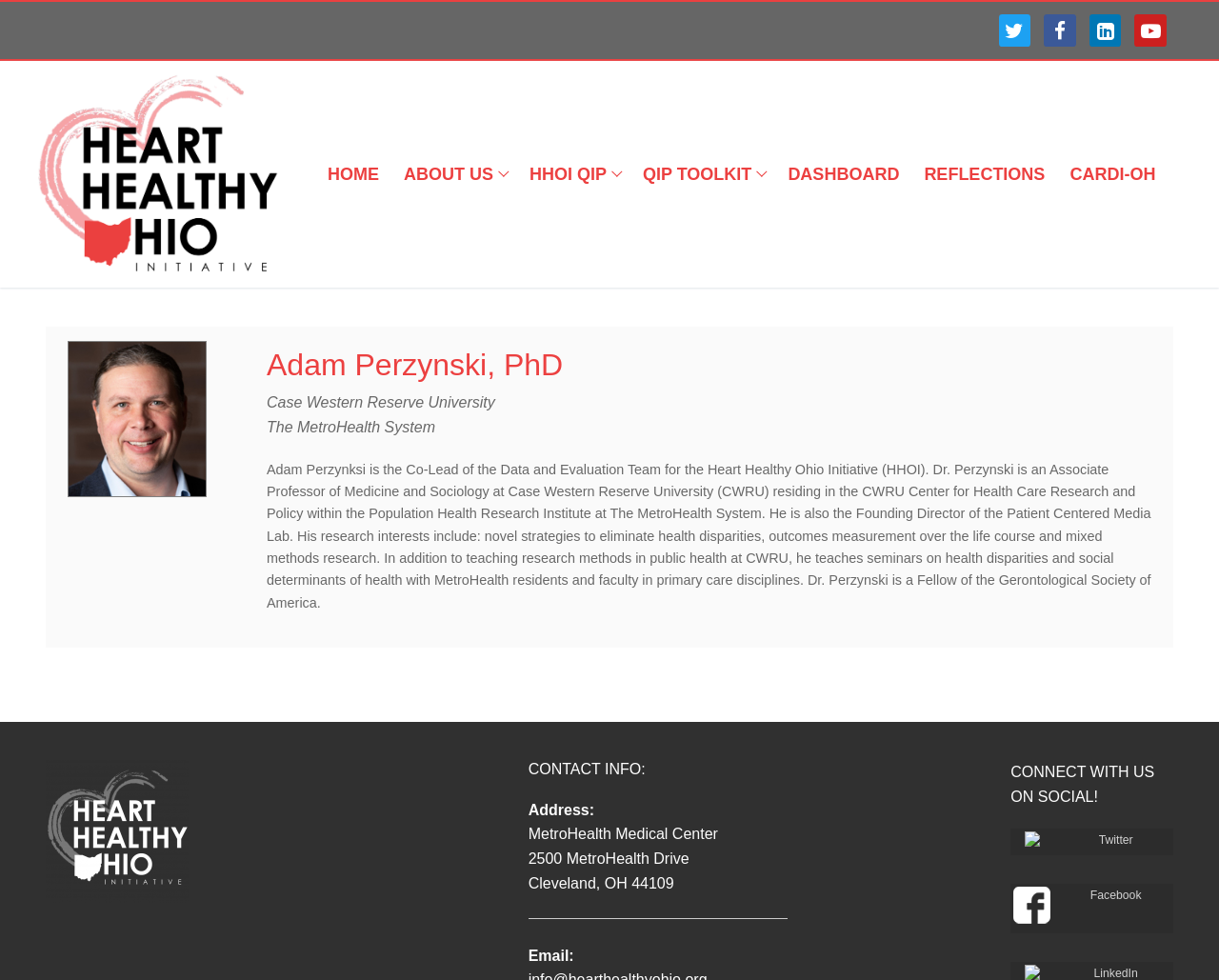Highlight the bounding box coordinates of the region I should click on to meet the following instruction: "view CONTACT INFO".

[0.433, 0.776, 0.646, 0.795]